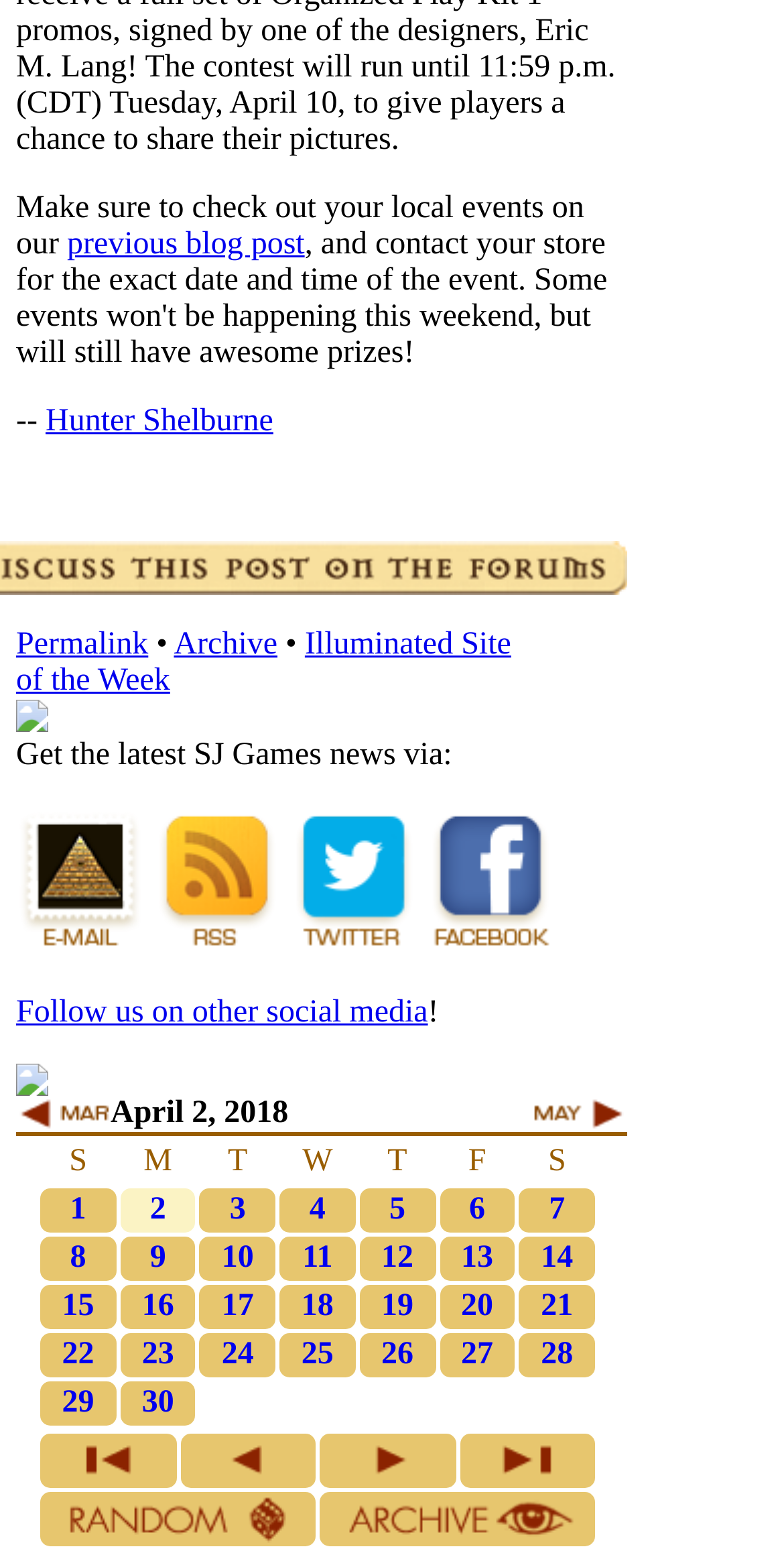What is the author of the previous blog post?
Please utilize the information in the image to give a detailed response to the question.

I found the answer by looking at the link 'previous blog post' and the adjacent StaticText '--' and link 'Hunter Shelburne', which suggests that Hunter Shelburne is the author of the previous blog post.